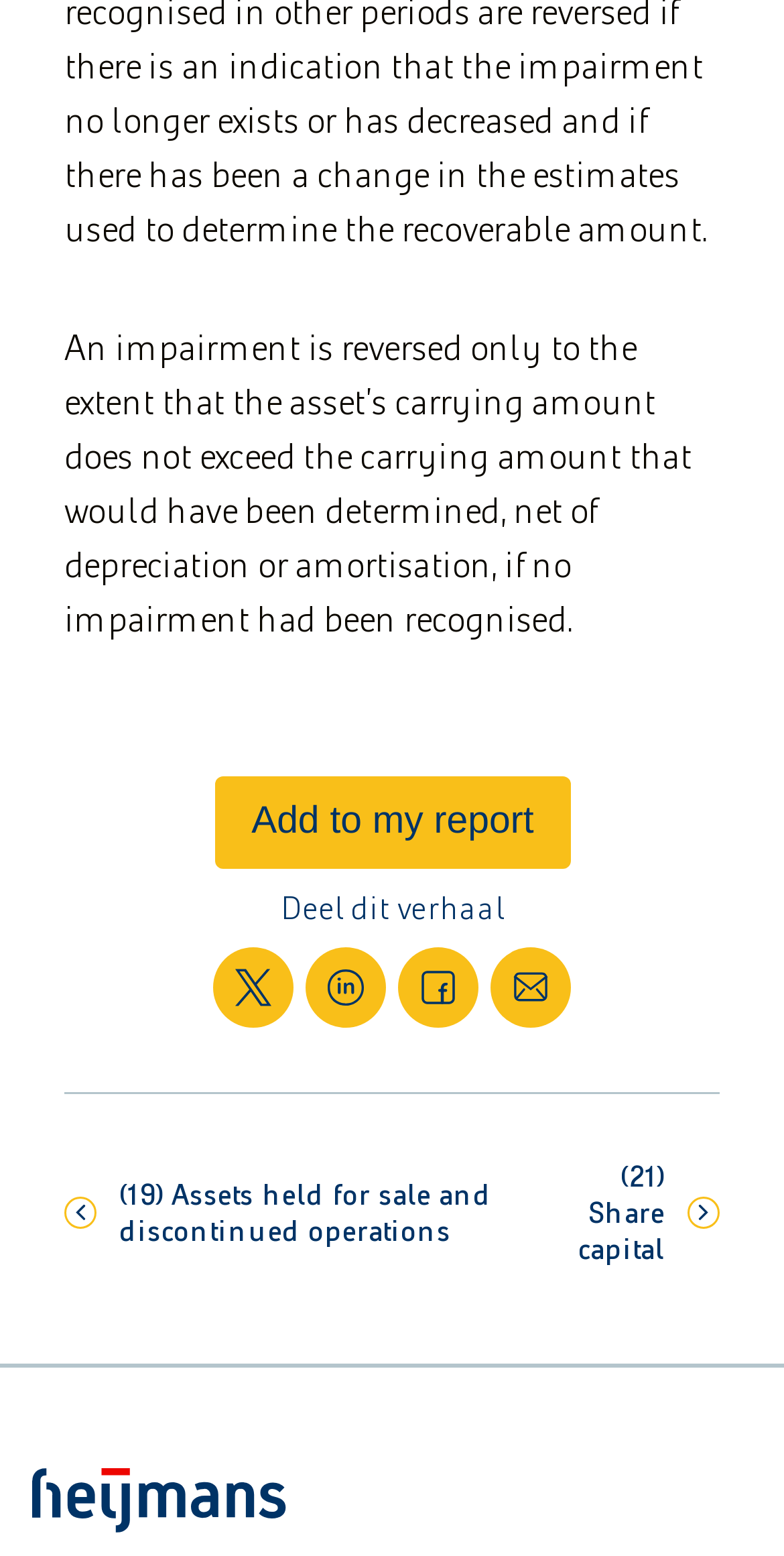Determine the bounding box for the UI element described here: "title="Deel op LinkedIn"".

[0.39, 0.608, 0.492, 0.66]